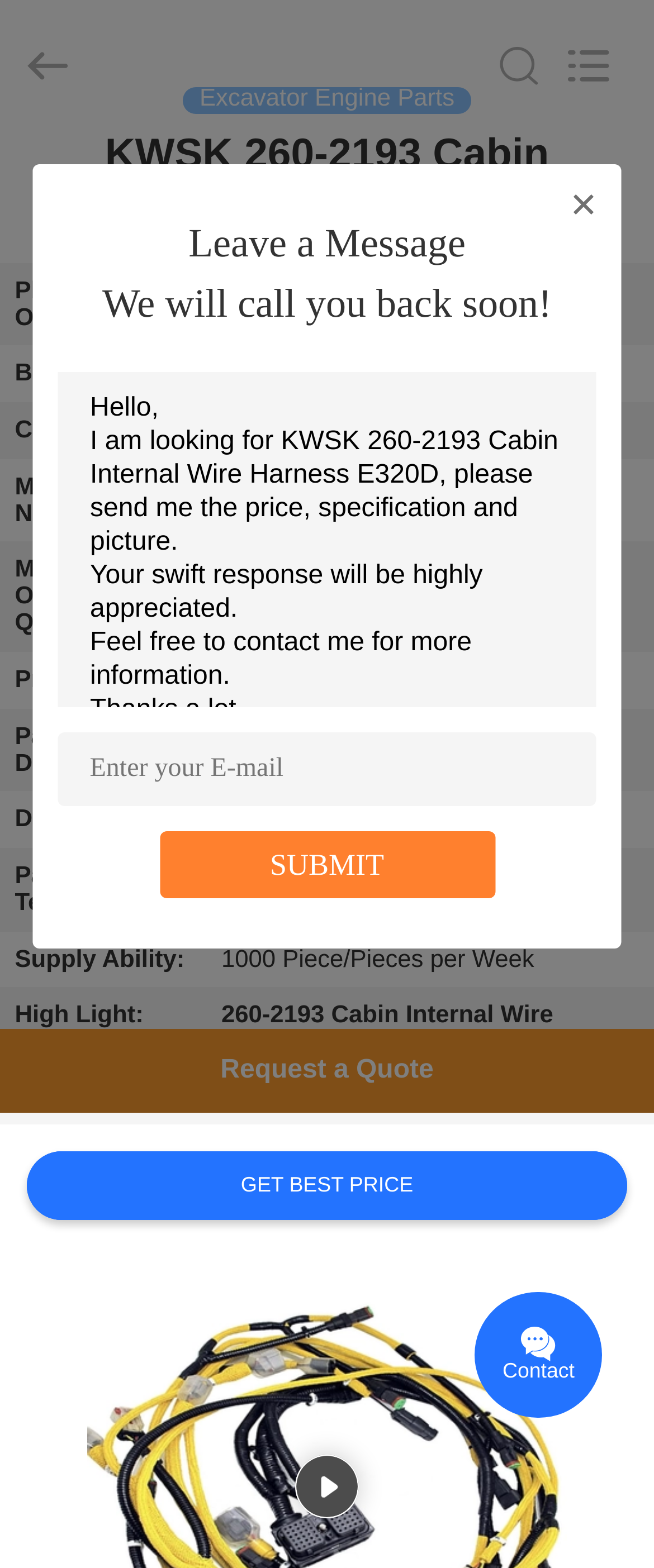Please provide a one-word or phrase answer to the question: 
What is the minimum order quantity?

1 pc